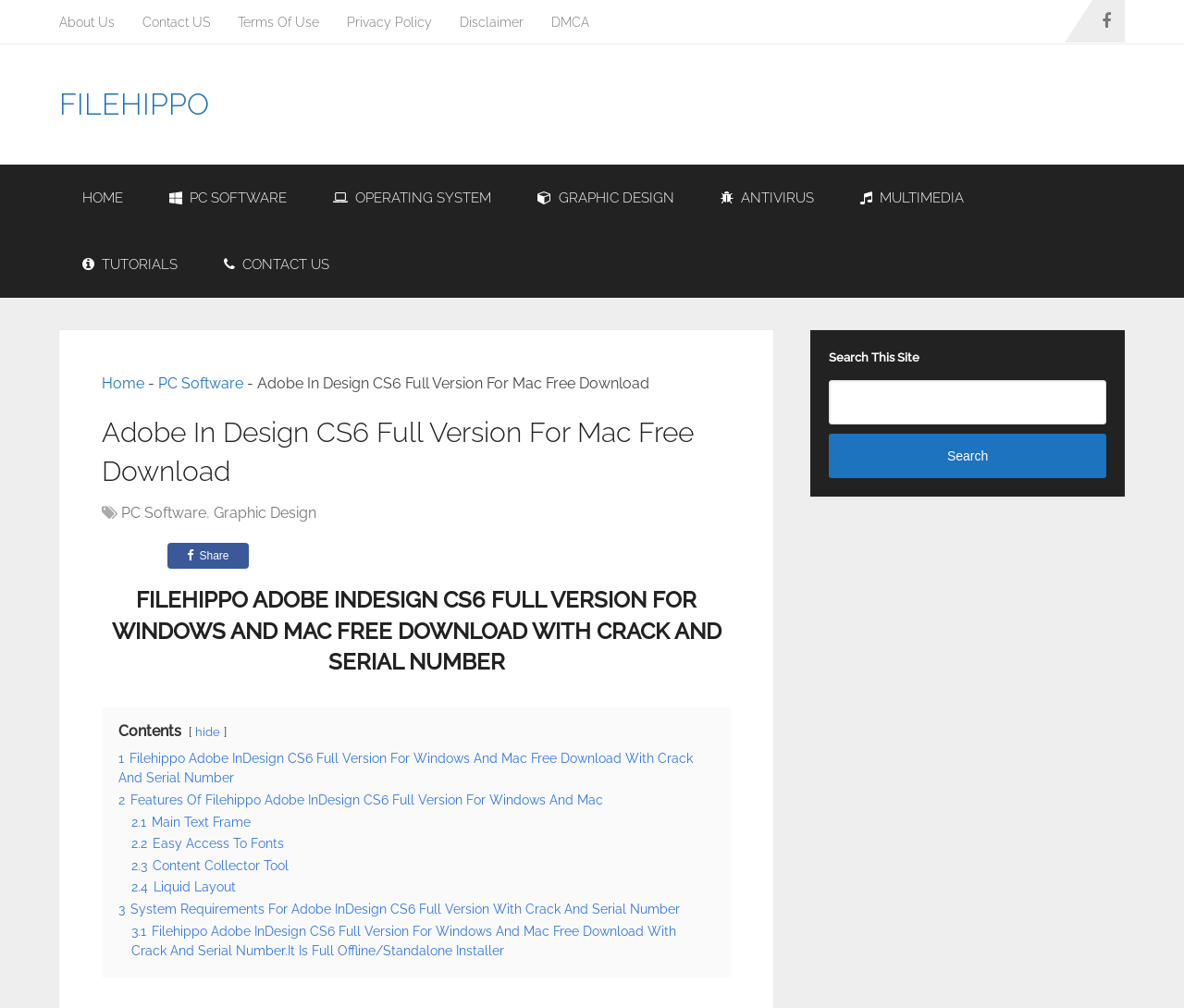Please identify the bounding box coordinates of the clickable region that I should interact with to perform the following instruction: "Click on Filehippo Adobe InDesign CS6 Full Version For Windows And Mac Free Download With Crack And Serial Number". The coordinates should be expressed as four float numbers between 0 and 1, i.e., [left, top, right, bottom].

[0.1, 0.744, 0.585, 0.779]